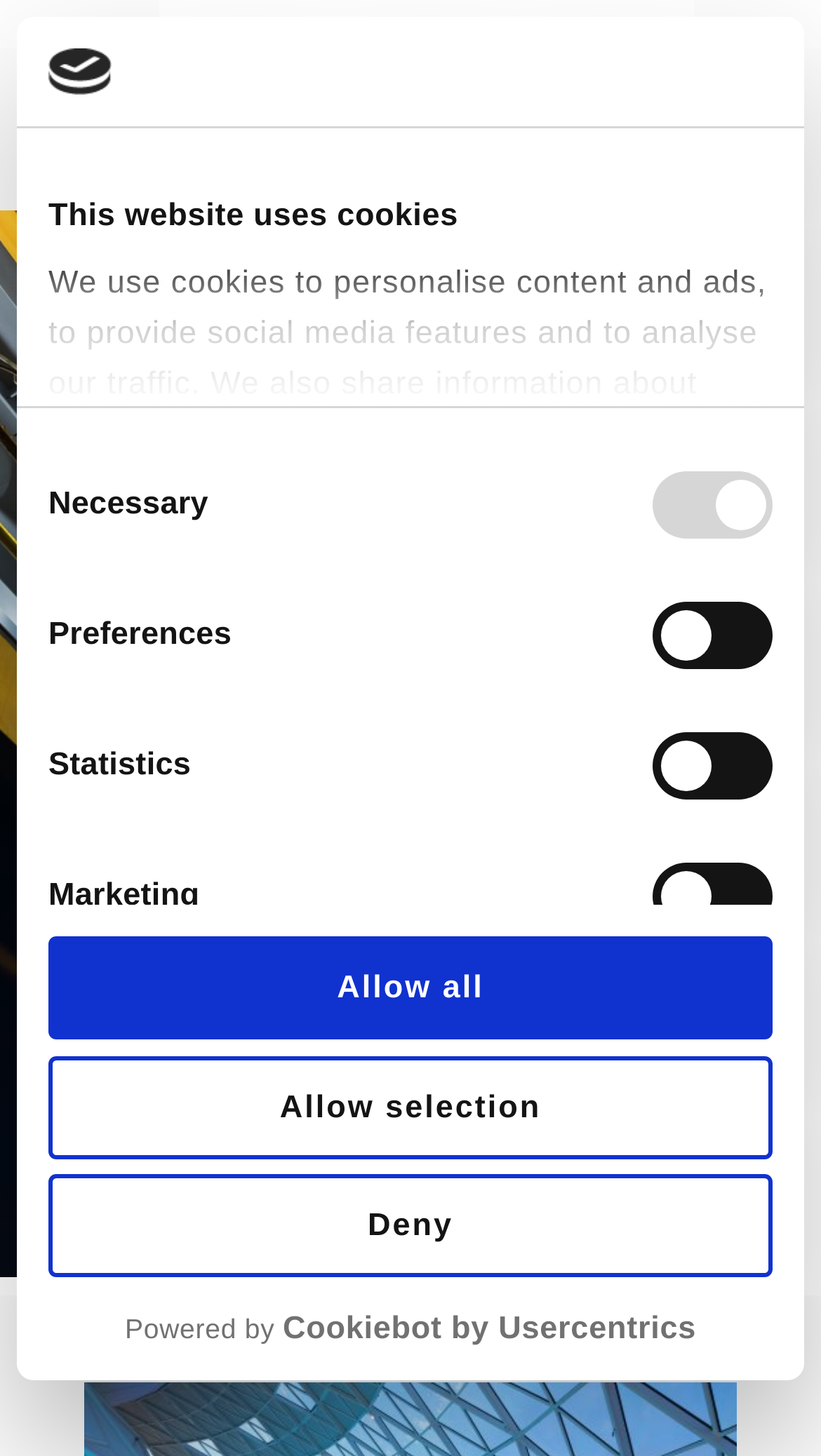Using the information in the image, give a comprehensive answer to the question: 
What is the purpose of the checkboxes?

The checkboxes are used to select the types of cookies that the user allows on the website. The options include Necessary, Preferences, Statistics, and Marketing. The user can check or uncheck these options to customize their cookie preferences.